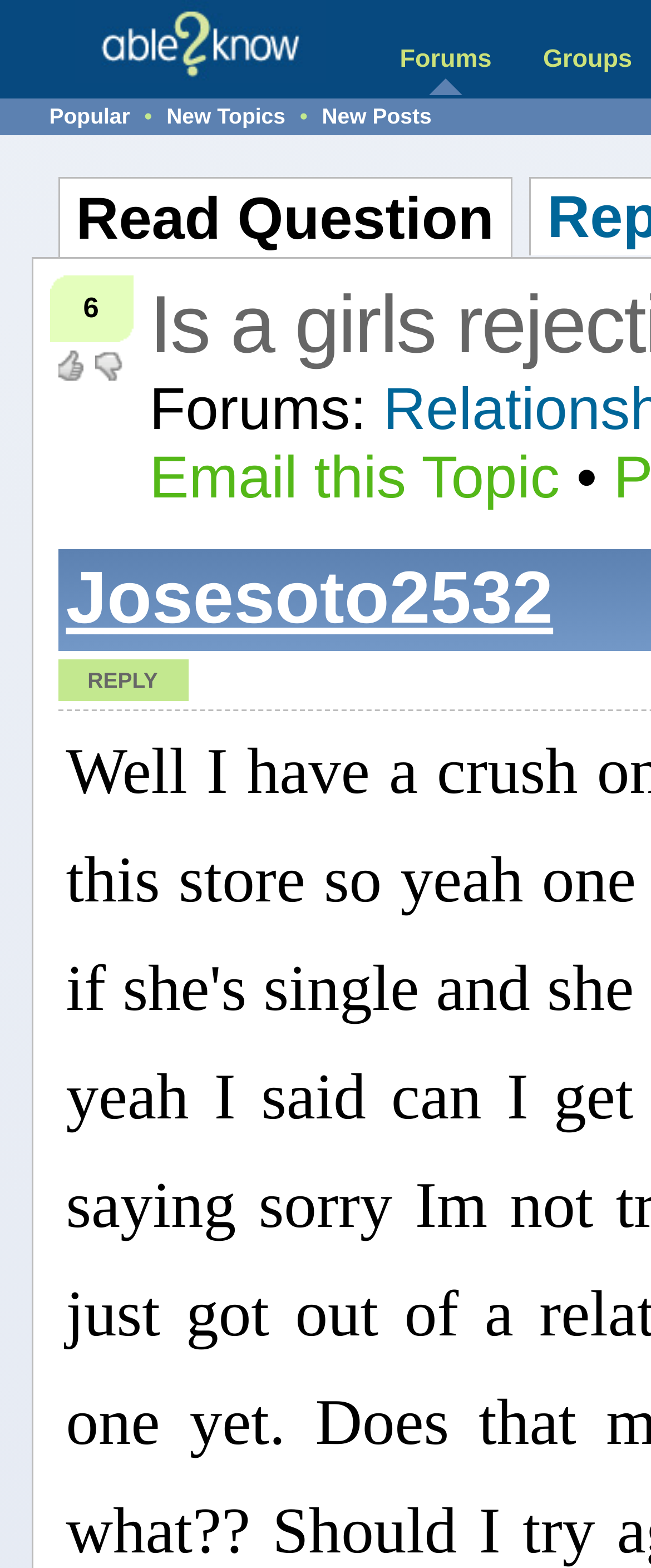What is the name of the user who started the topic?
Using the image as a reference, answer with just one word or a short phrase.

Josesoto2532